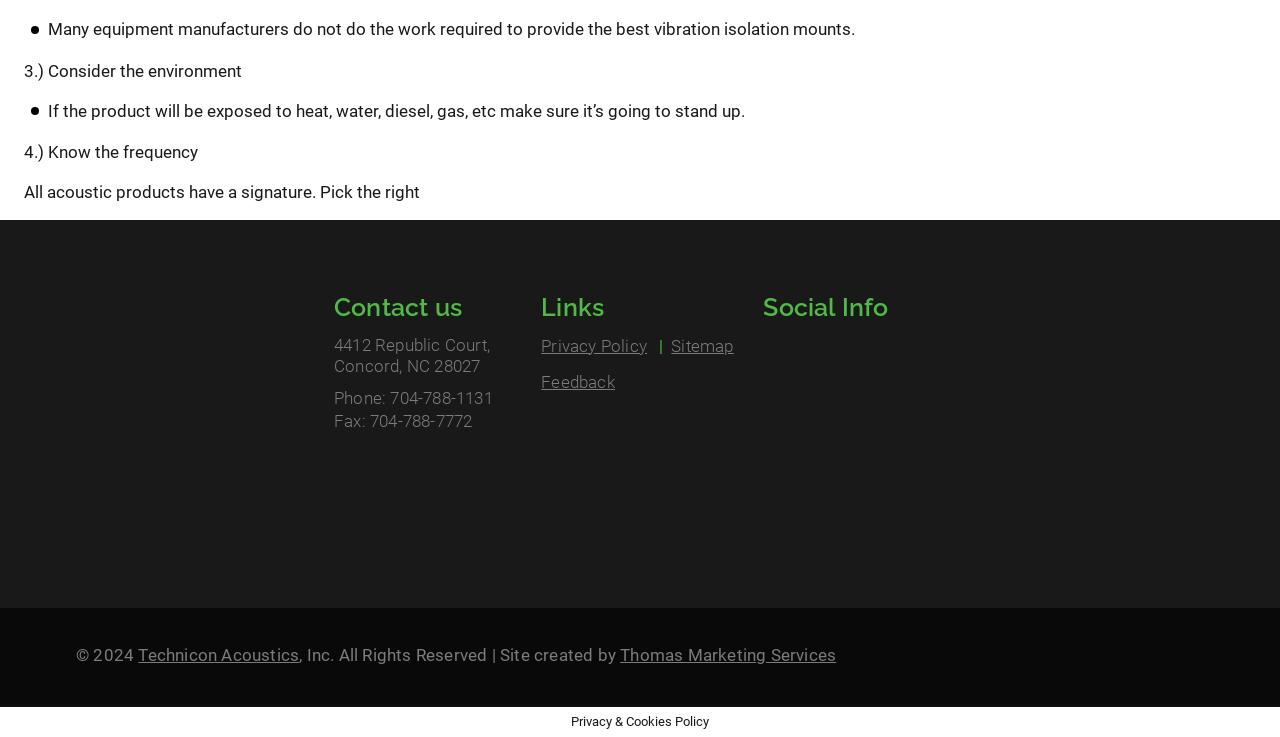Reply to the question below using a single word or brief phrase:
What is the address of the company?

4412 Republic Court, Concord, NC 28027